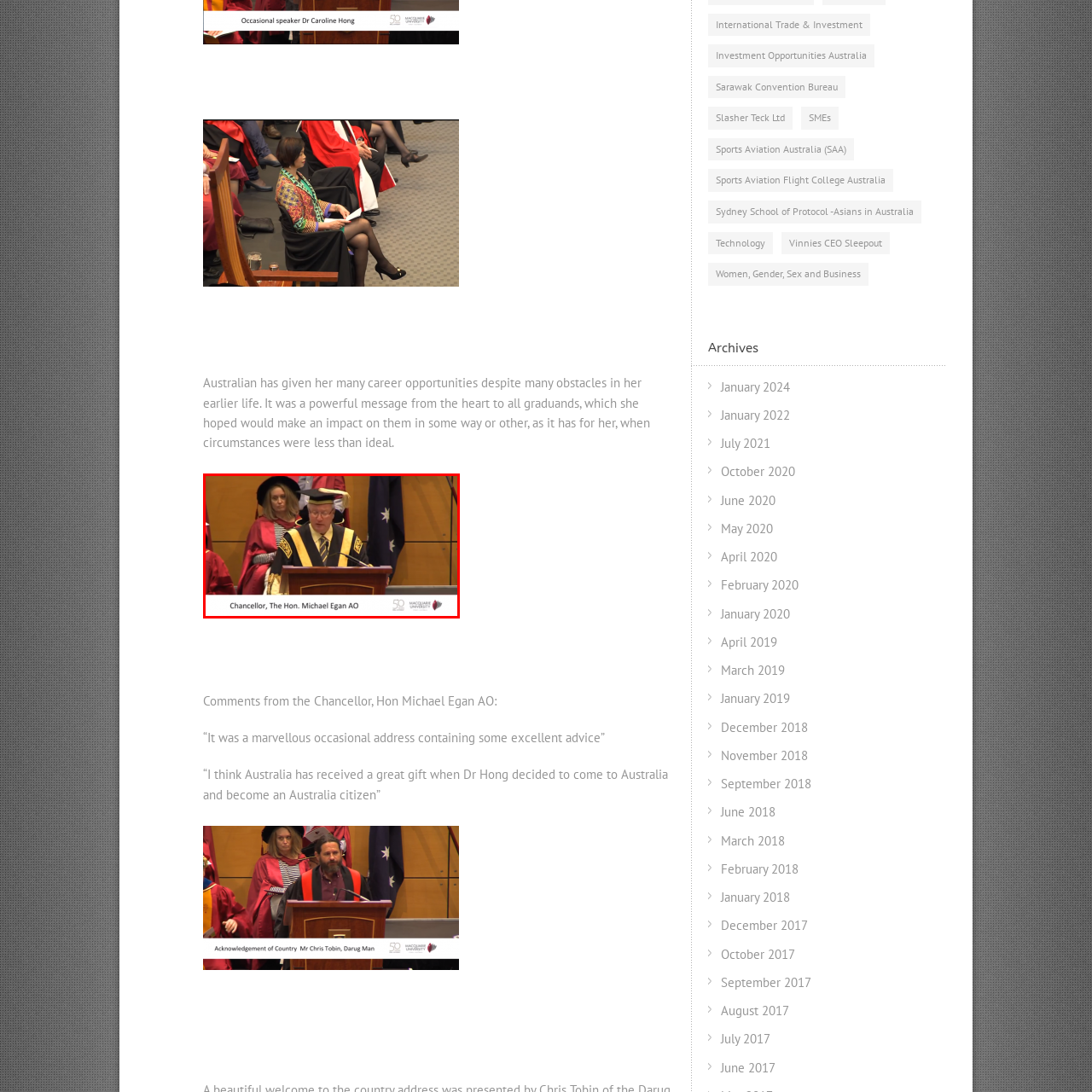What is in front of Chancellor Michael Egan? Observe the image within the red bounding box and give a one-word or short-phrase answer.

A podium